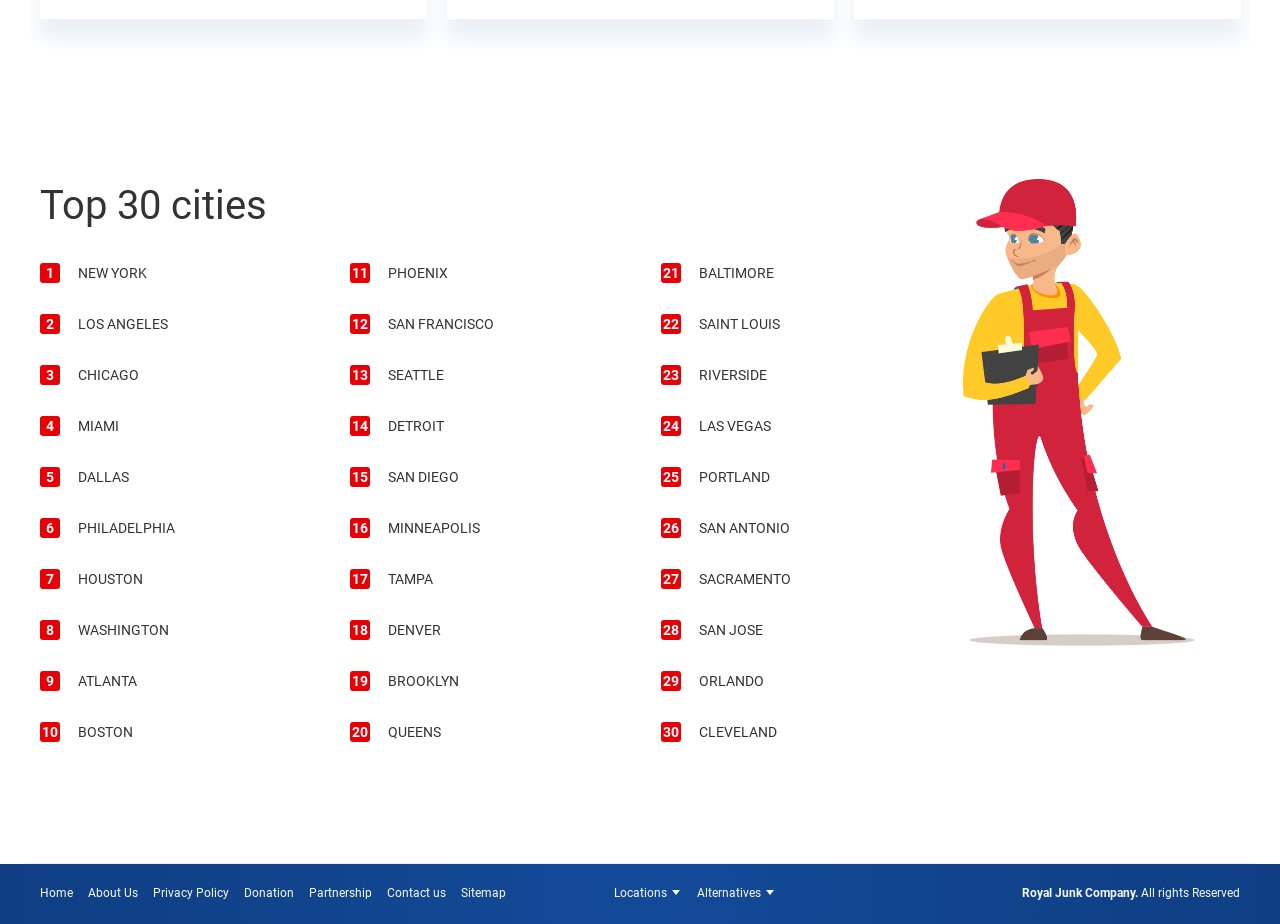Locate the bounding box coordinates of the element that should be clicked to fulfill the instruction: "Click on the link to Contact us".

[0.302, 0.959, 0.348, 0.975]